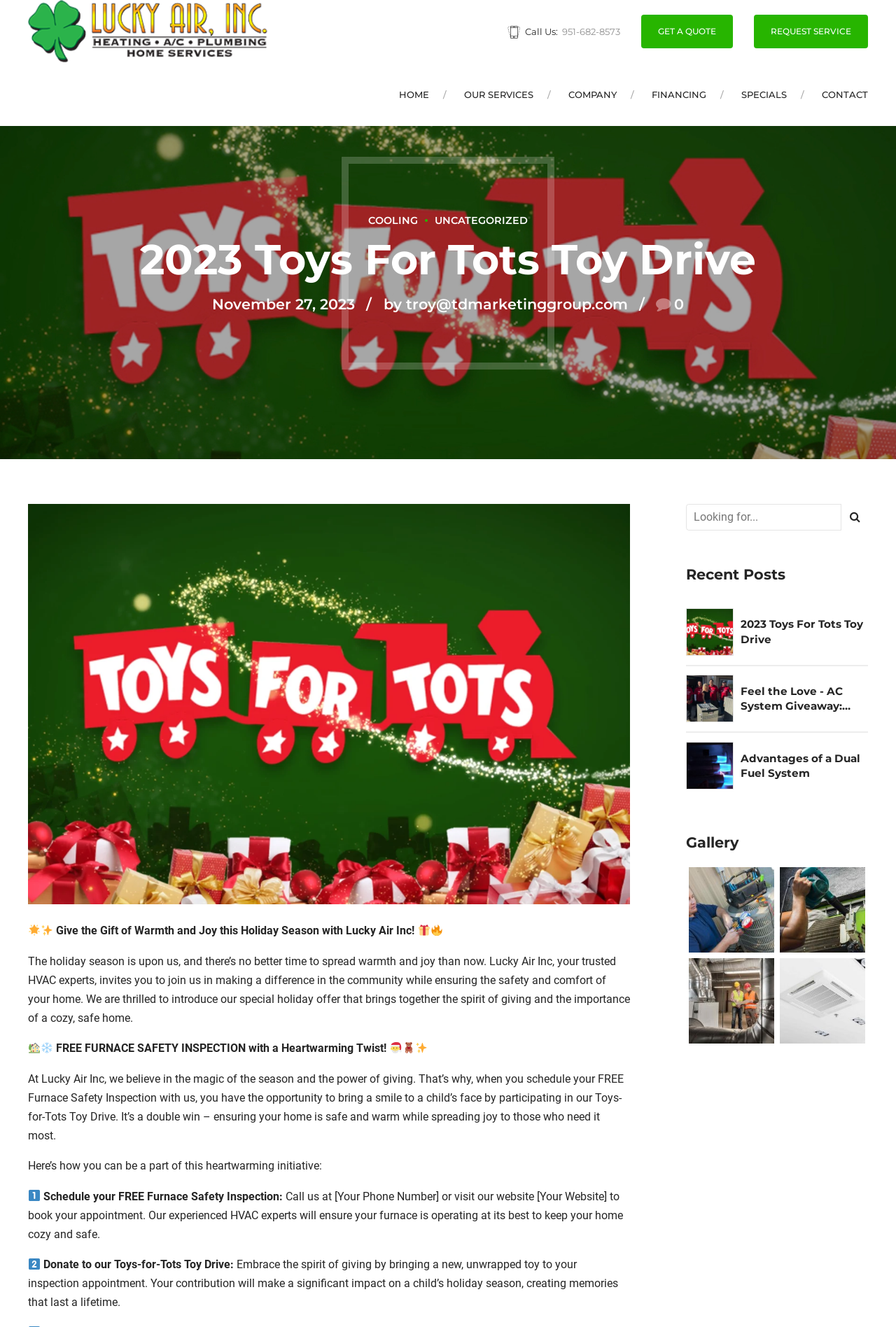Explain the webpage in detail, including its primary components.

This webpage is about Lucky Air Inc.'s 2023 Toys for Tots Toy Drive. At the top, there is a logo of Lucky Air Inc. and a phone number to call. Below that, there are several links to different sections of the website, including "Get a Quote", "Request Service", "Home", "Our Services", and more.

On the left side of the page, there is a header section with links to various services offered by Lucky Air Inc., such as HVAC maintenance, air conditioning, heating, plumbing, and indoor air quality. Below that, there are links to the company's about page, equipment they install, and a blog.

The main content of the page is about the Toys for Tots Toy Drive. There is a heading that reads "2023 Toys For Tots Toy Drive" and a subheading that says "Give the Gift of Warmth and Joy this Holiday Season with Lucky Air Inc!". Below that, there is a paragraph of text explaining the initiative and how it works.

The page also features several images, including a star, a gift, a house, and a snowflake. There are also several calls-to-action, including scheduling a free furnace safety inspection and donating to the Toys for Tots Toy Drive.

On the right side of the page, there is a search bar and a section titled "Recent Posts" with links to several blog articles.